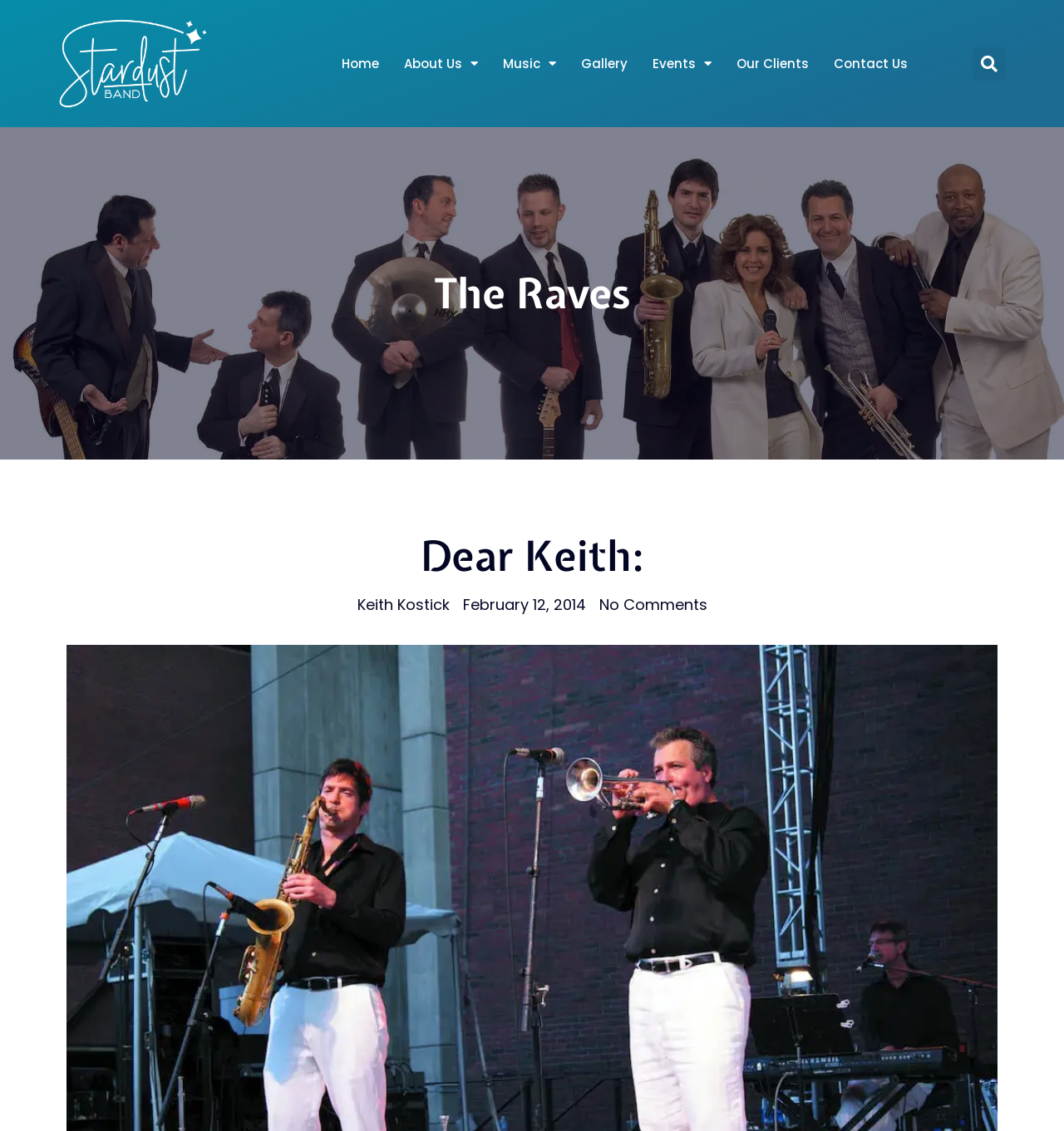Look at the image and answer the question in detail:
What is the purpose of the search button?

I inferred this answer by looking at the search button and the input field next to it. The presence of a search button and input field suggests that the user can enter a query to search the website.